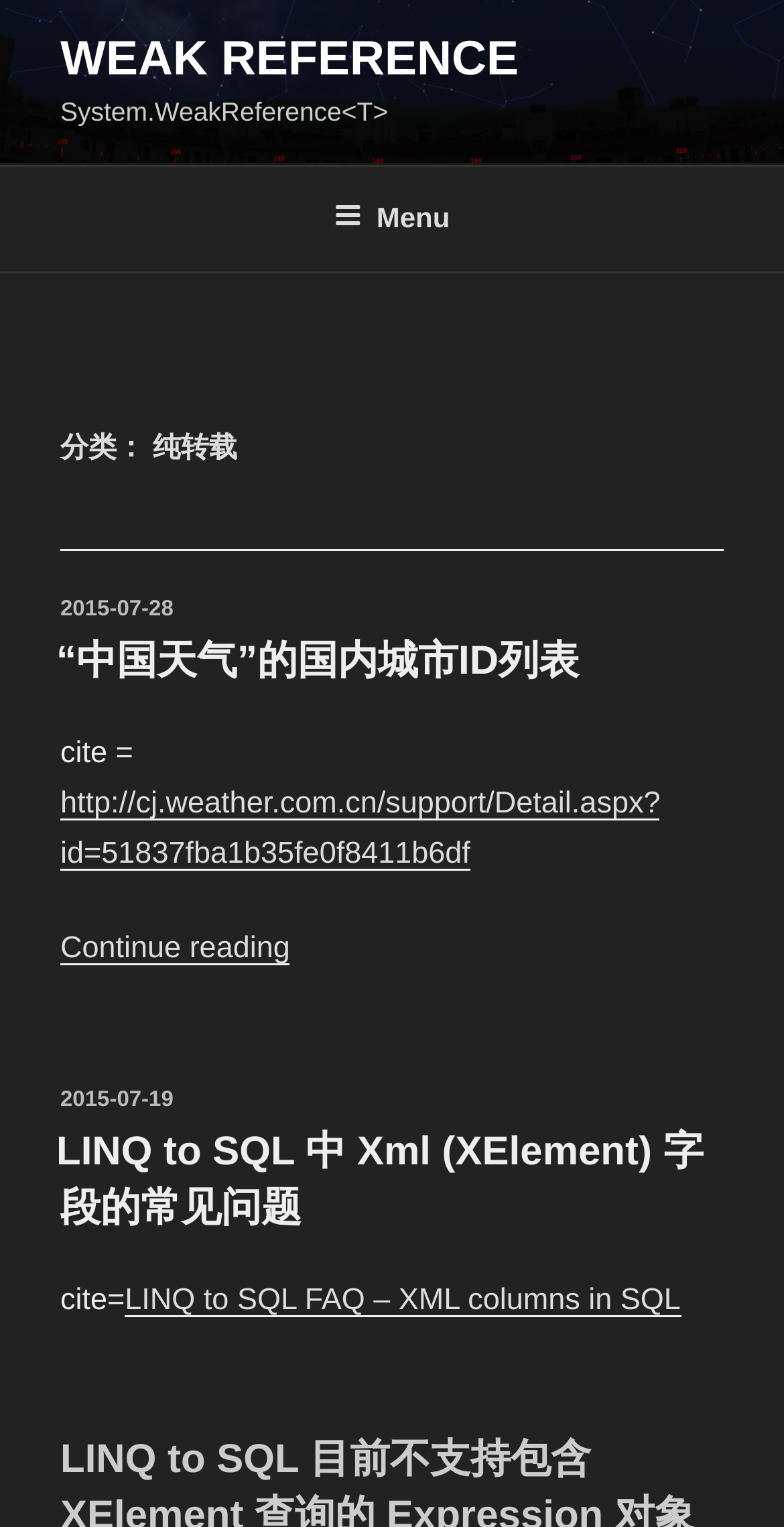What is the title of the first article?
Based on the content of the image, thoroughly explain and answer the question.

I looked at the first article section and found the heading element, which contains the title of the article. The title is '“中国天气”的国内城市ID列表'.